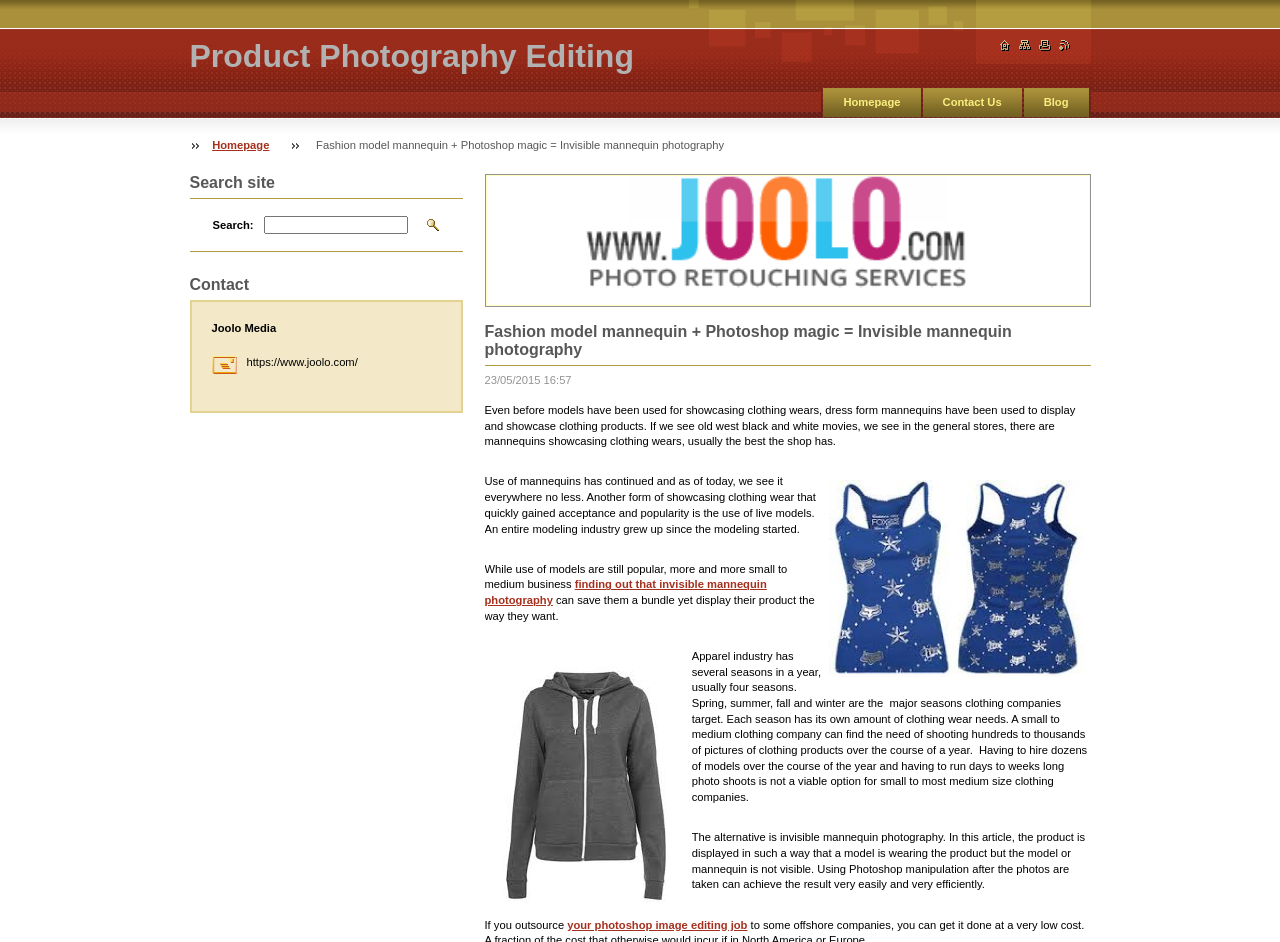Locate the bounding box coordinates of the element that needs to be clicked to carry out the instruction: "Read about invisible mannequin photography". The coordinates should be given as four float numbers ranging from 0 to 1, i.e., [left, top, right, bottom].

[0.379, 0.614, 0.599, 0.643]